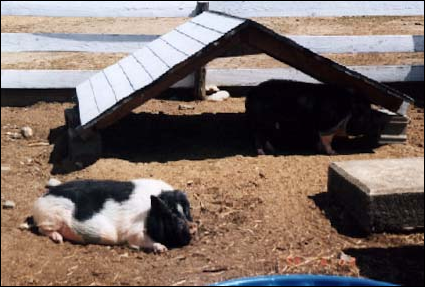Please answer the following query using a single word or phrase: 
What type of structure is the second pig exploring?

Rustic wooden shelter